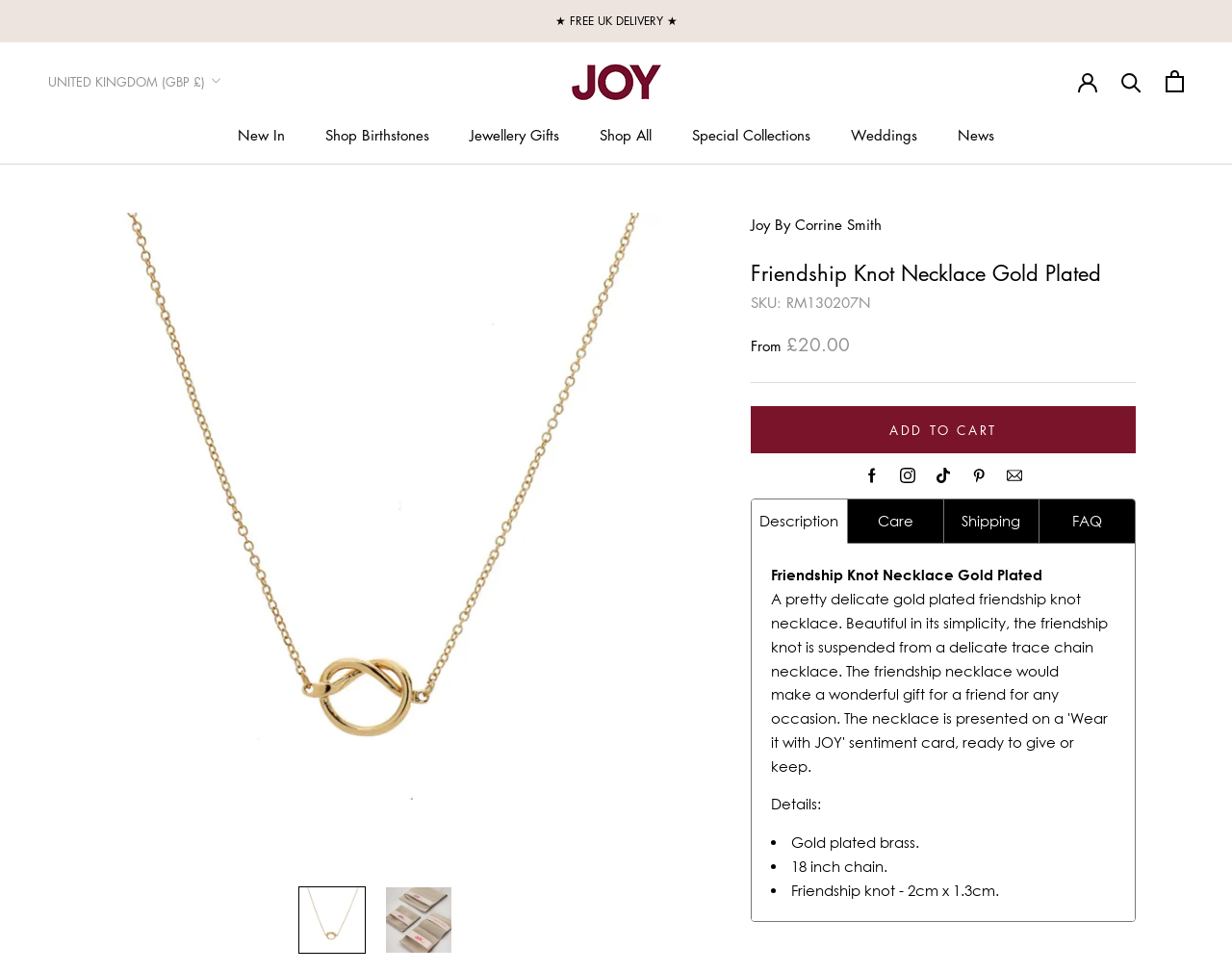Identify the bounding box coordinates for the element that needs to be clicked to fulfill this instruction: "Search for something". Provide the coordinates in the format of four float numbers between 0 and 1: [left, top, right, bottom].

[0.91, 0.073, 0.927, 0.094]